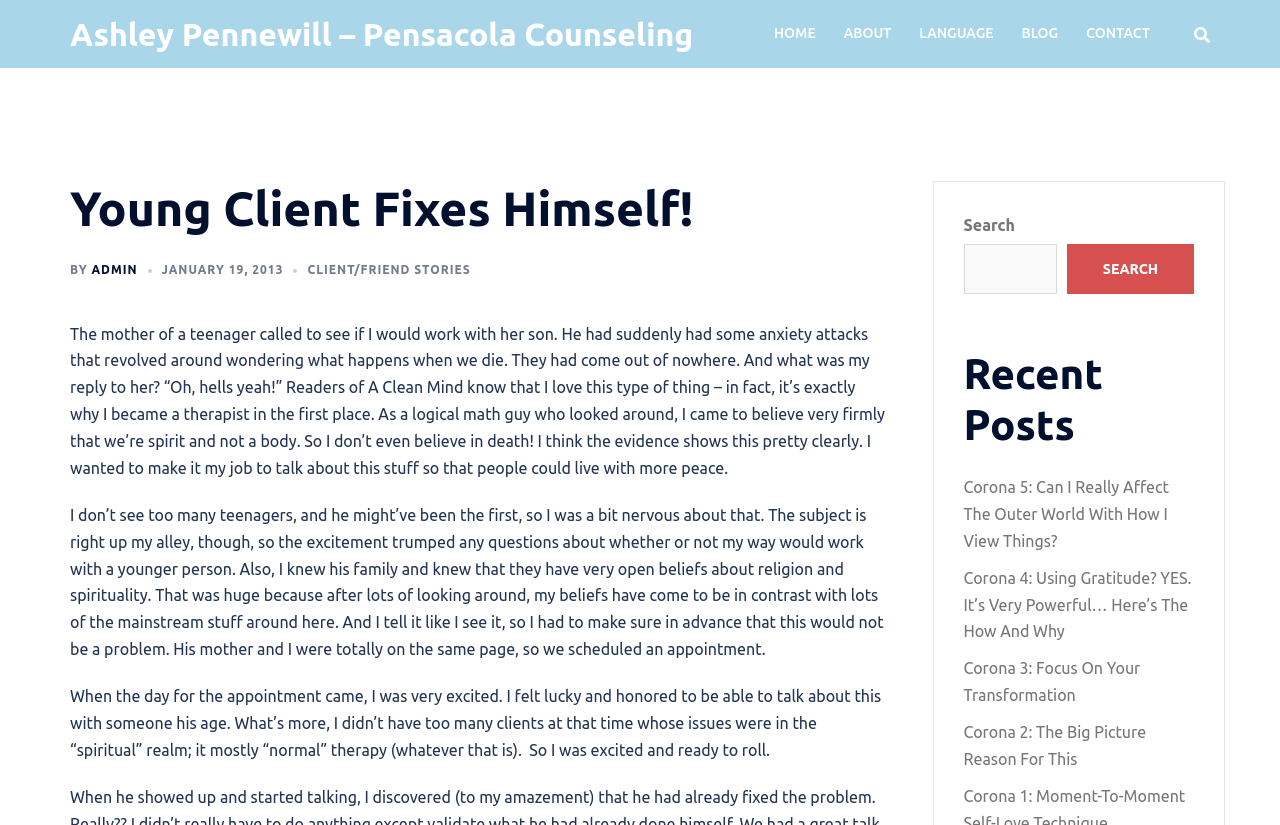What is the name of the counselor?
Kindly offer a comprehensive and detailed response to the question.

The name of the counselor can be found in the top-left corner of the webpage, where it says 'Ashley Pennewill – Pensacola Counseling'. This is likely the name of the counselor who wrote the blog post.